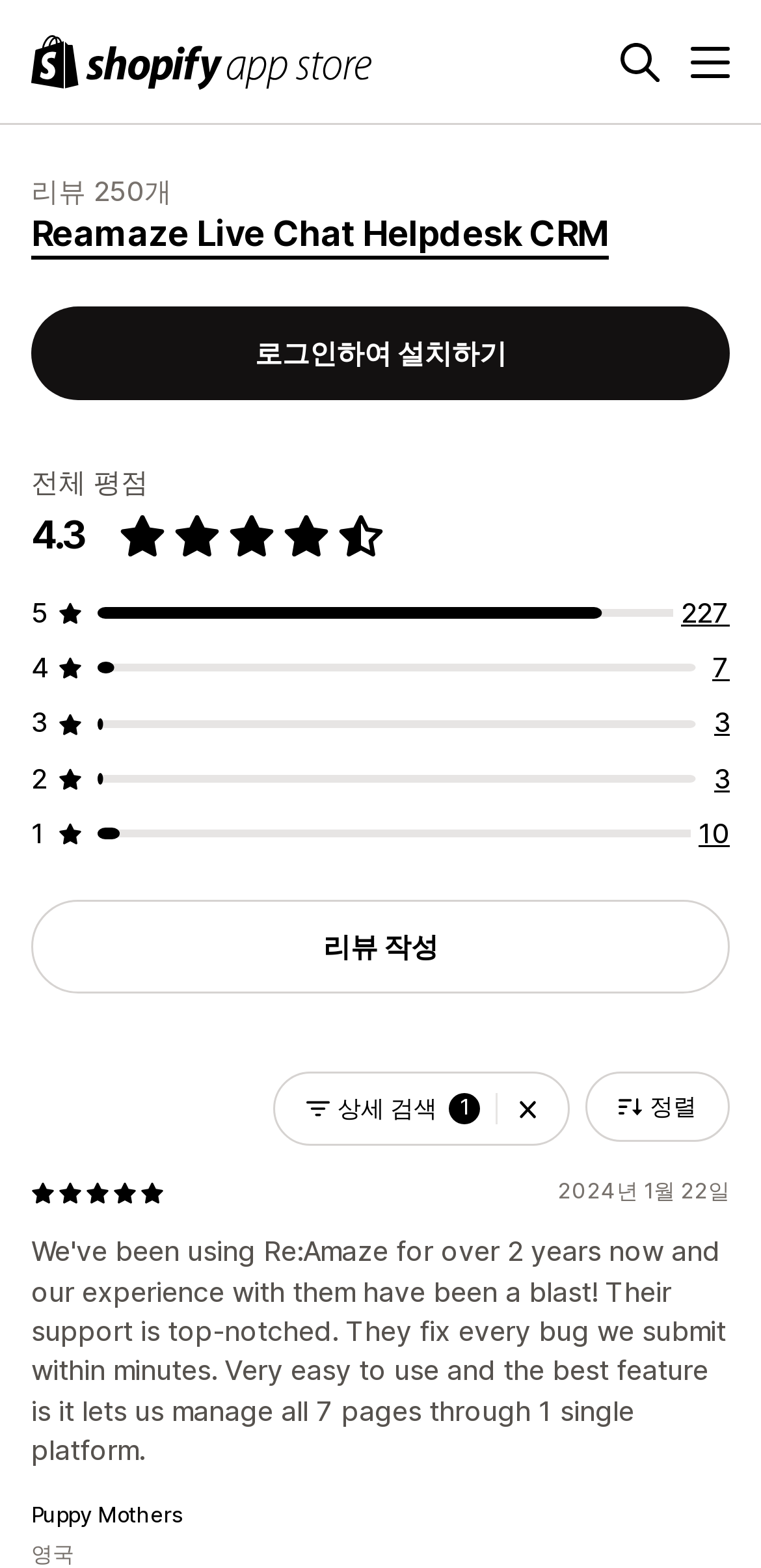Find the bounding box coordinates for the area that must be clicked to perform this action: "Sort the reviews".

[0.769, 0.684, 0.959, 0.728]